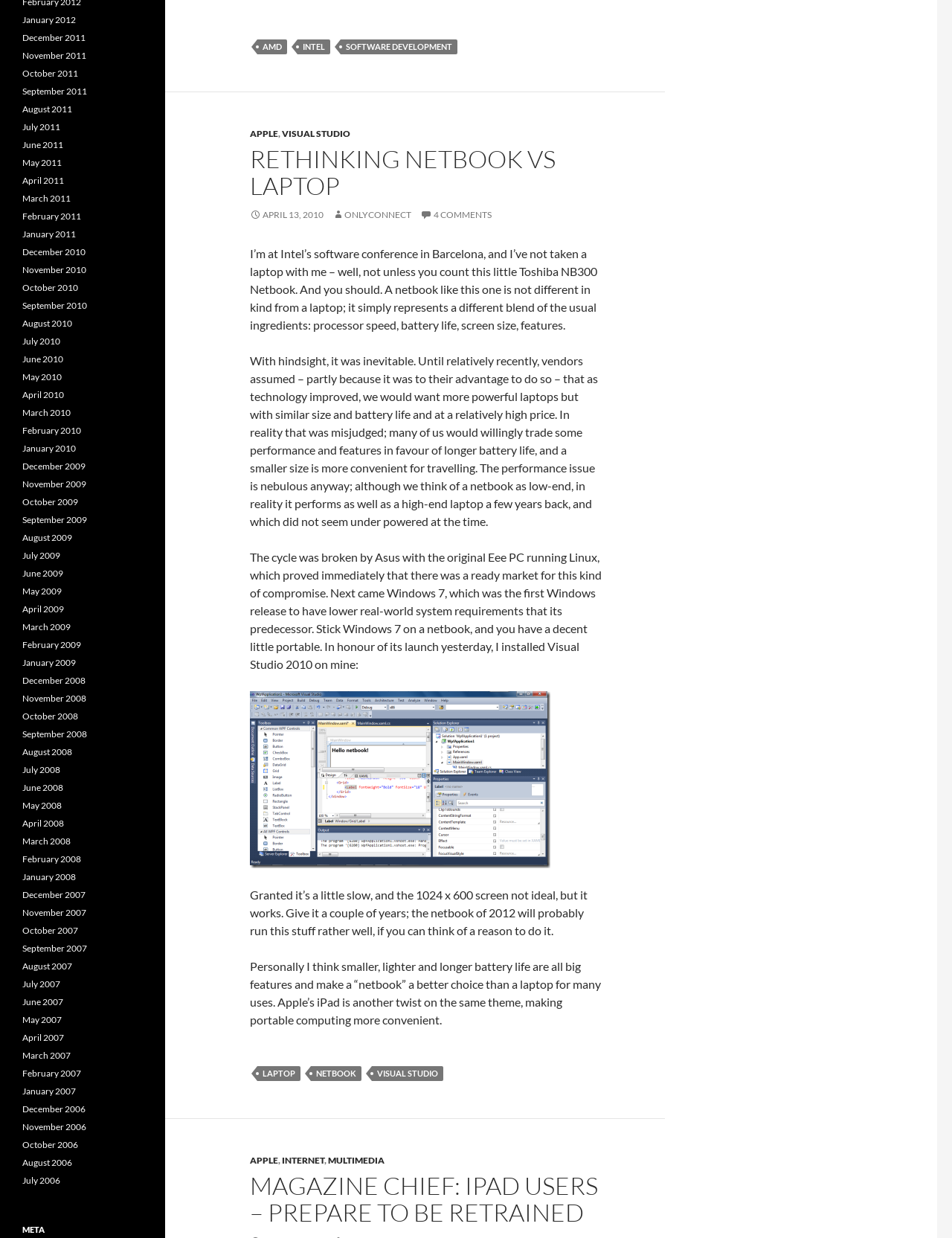What is the author's laptop of choice?
Provide a detailed answer to the question using information from the image.

The author mentions in the article that they have not taken a laptop with them to Intel's software conference in Barcelona, except for a Toshiba NB300 Netbook, implying that it is their laptop of choice.